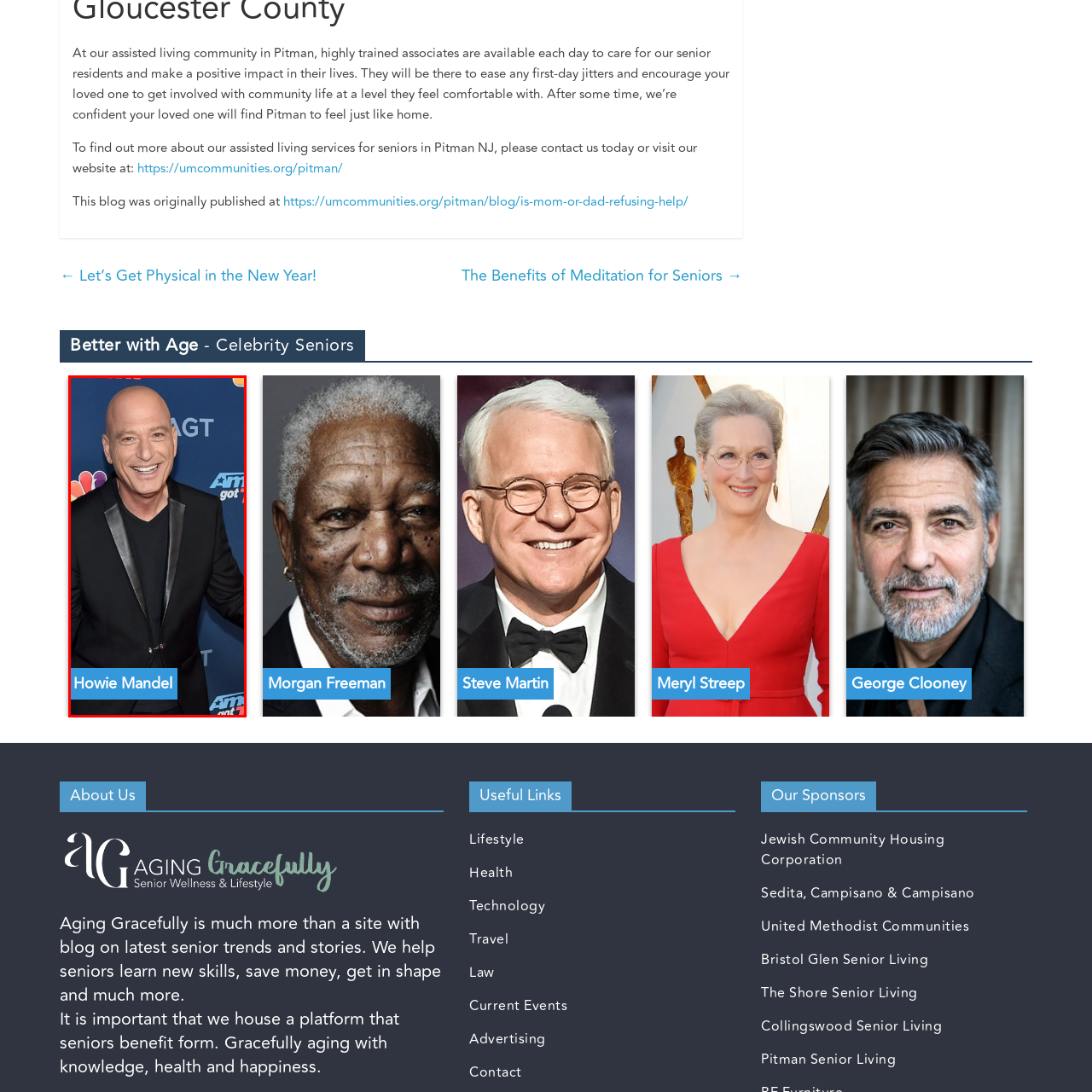Check the highlighted part in pink, What is the label identifying? 
Use a single word or phrase for your answer.

Howie Mandel